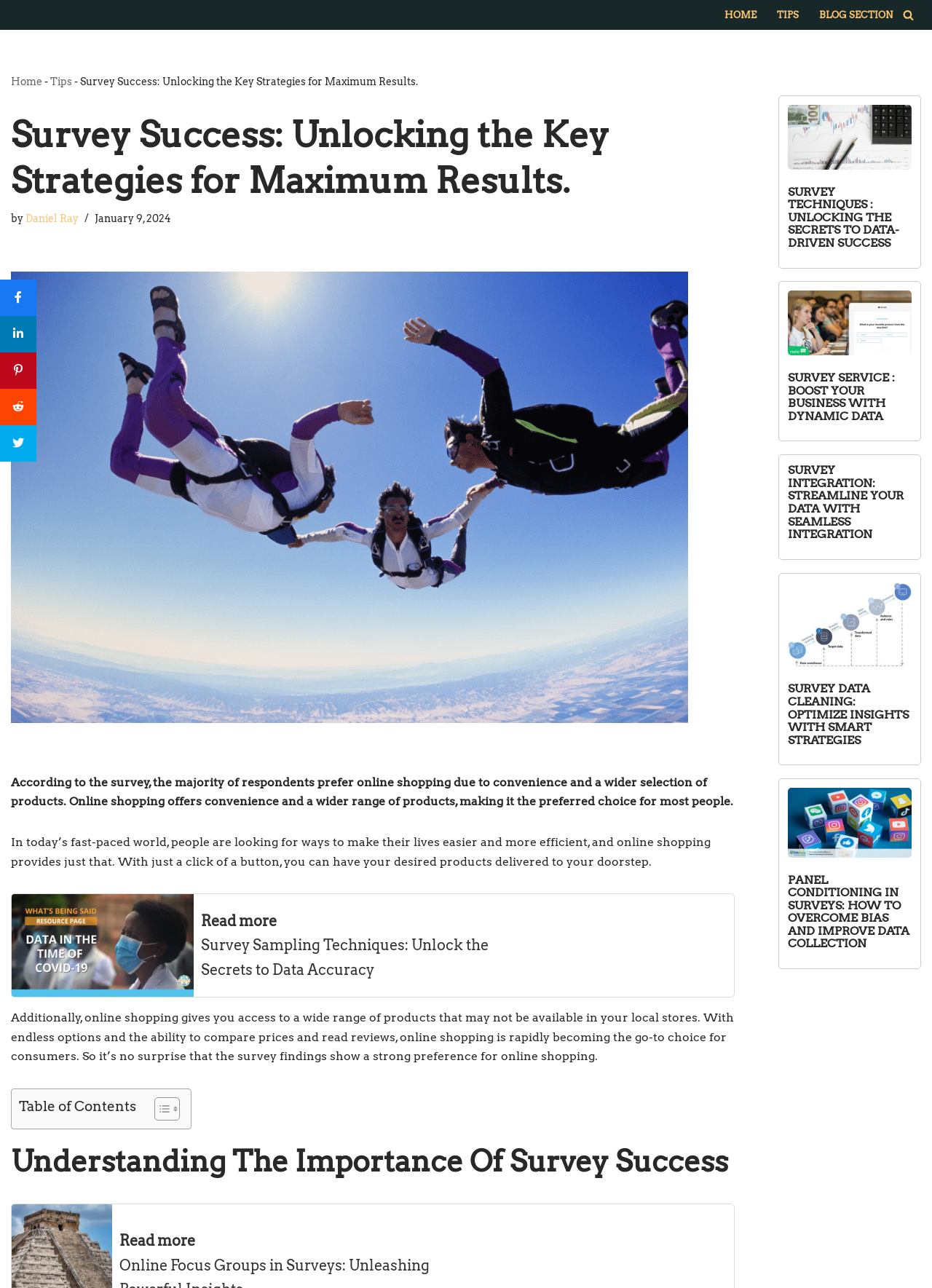Please find the bounding box coordinates of the clickable region needed to complete the following instruction: "Read more about 'Survey Sampling Techniques'". The bounding box coordinates must consist of four float numbers between 0 and 1, i.e., [left, top, right, bottom].

[0.012, 0.696, 0.788, 0.777]